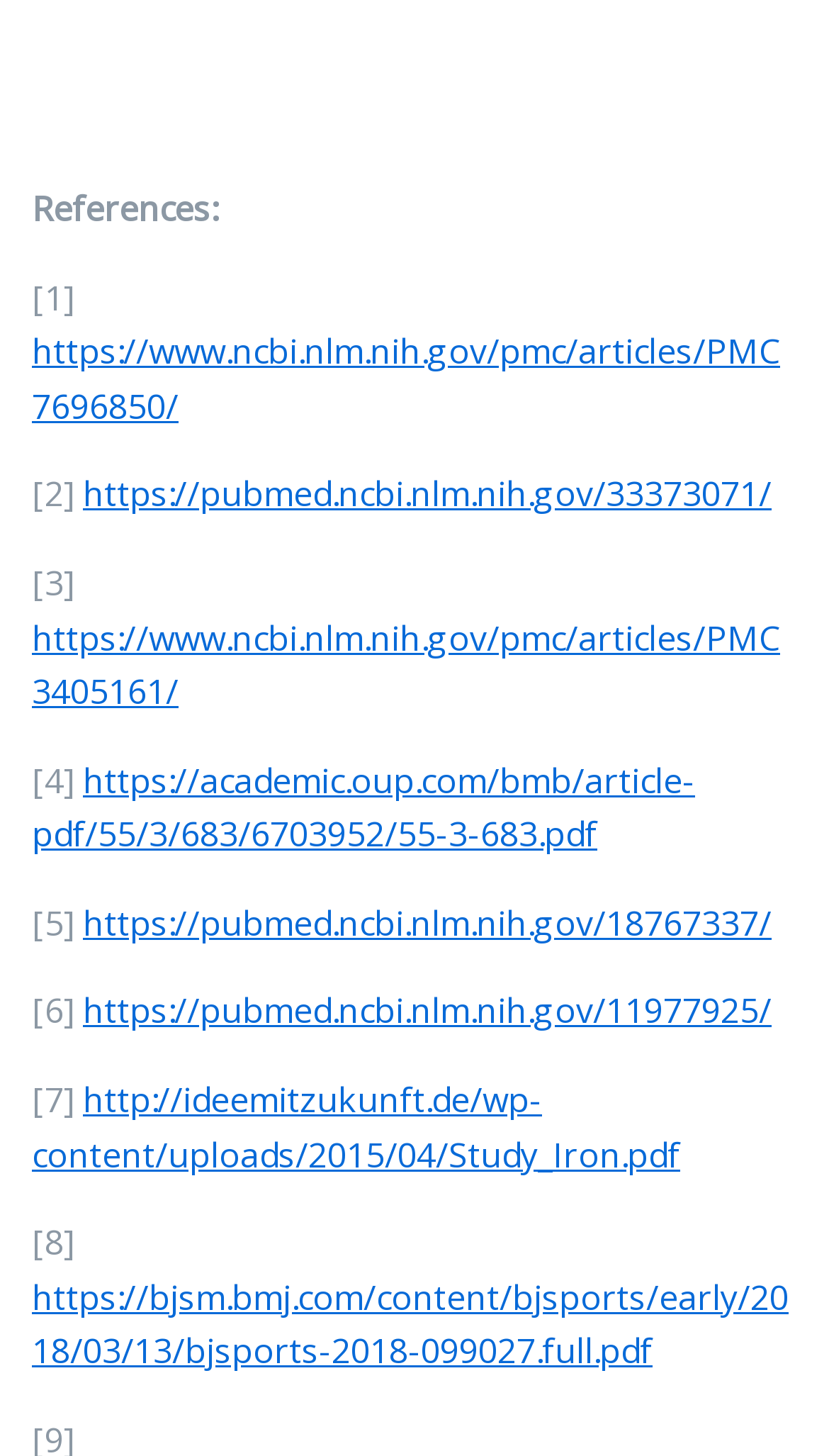Please identify the bounding box coordinates of the element's region that needs to be clicked to fulfill the following instruction: "visit mil-tech pharma ltd supplements". The bounding box coordinates should consist of four float numbers between 0 and 1, i.e., [left, top, right, bottom].

[0.038, 0.066, 0.962, 0.098]